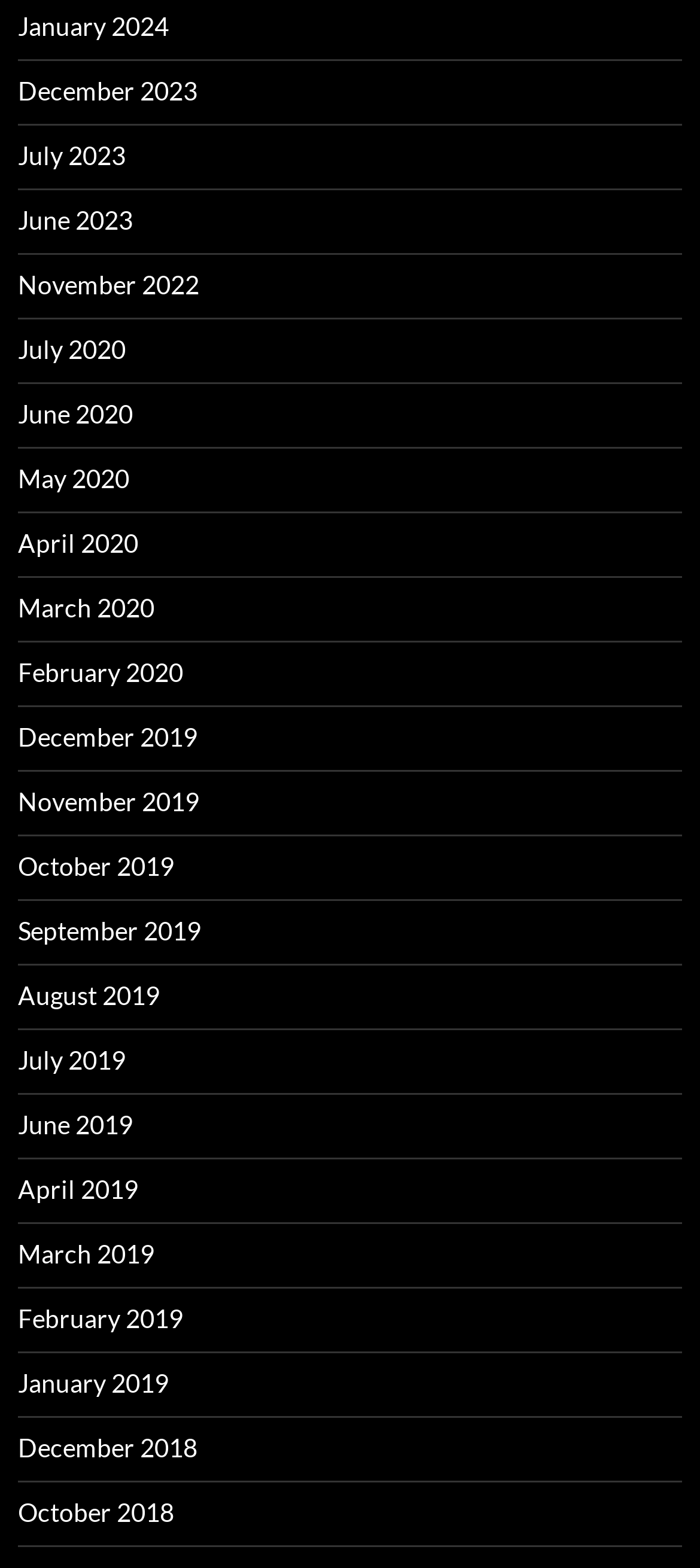Could you provide the bounding box coordinates for the portion of the screen to click to complete this instruction: "Access June 2023"?

[0.026, 0.13, 0.19, 0.15]